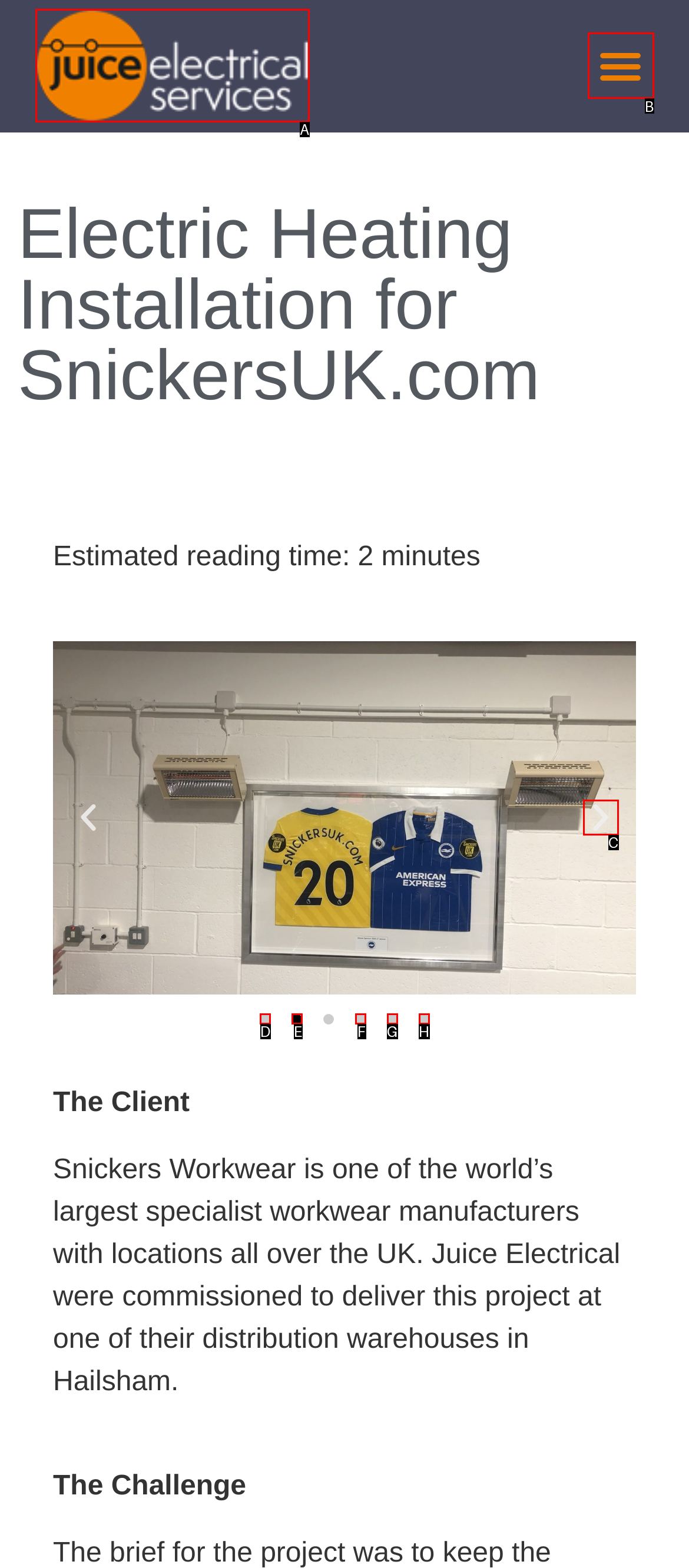Identify the letter of the UI element I need to click to carry out the following instruction: Toggle the menu

B